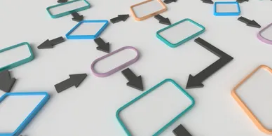Create an exhaustive description of the image.

The image illustrates a conceptual workflow diagram that features a network of colored rectangular nodes interconnected by bold arrows. Each node is distinctly colored—some are outlined in turquoise, others in vibrant orange and purple—representing various stages or components of a process. The arrows suggest directionality, indicating the flow of tasks or information between the nodes. This visual representation is likely associated with optimization strategies in workforce management, aligning with the context of back office operations and system efficiencies as mentioned in the accompanying text. The overall design conveys a sense of structured organization and clarity, essential for understanding complex workflows and improving operational effectiveness.